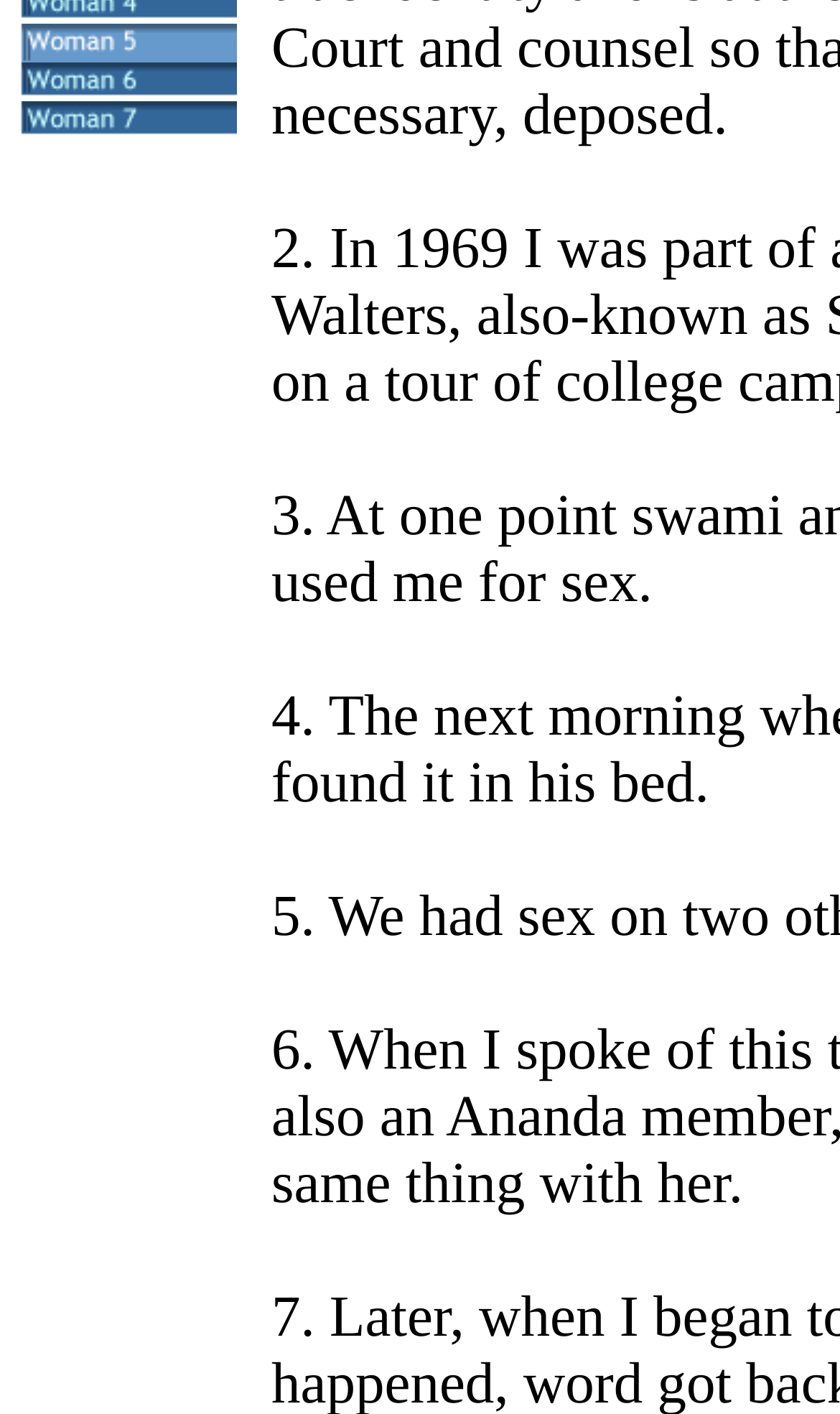Determine the bounding box coordinates for the HTML element mentioned in the following description: "aria-label="Instagram"". The coordinates should be a list of four floats ranging from 0 to 1, represented as [left, top, right, bottom].

None